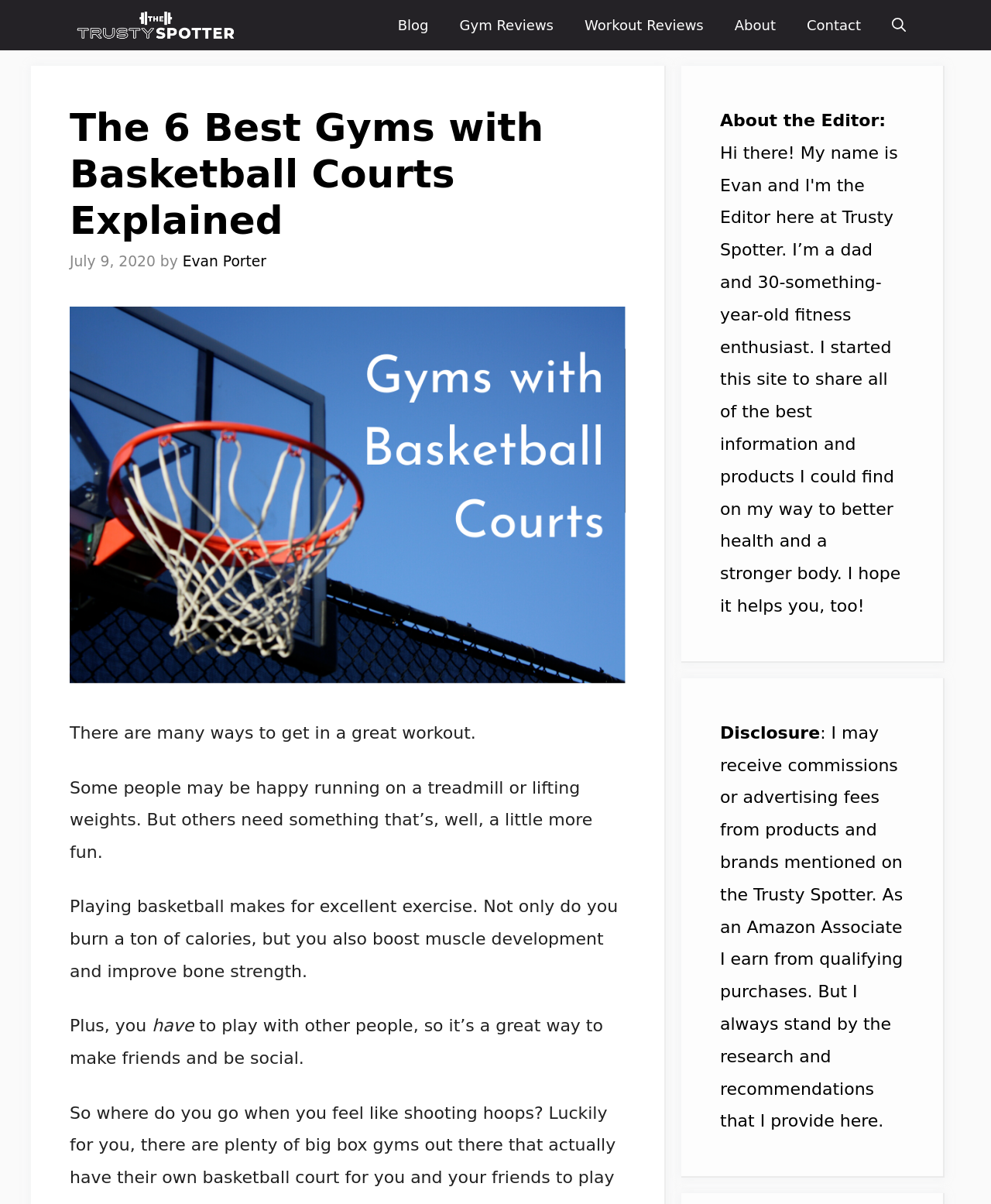Determine the bounding box coordinates of the clickable region to follow the instruction: "Read the article by Evan Porter".

[0.184, 0.211, 0.269, 0.224]